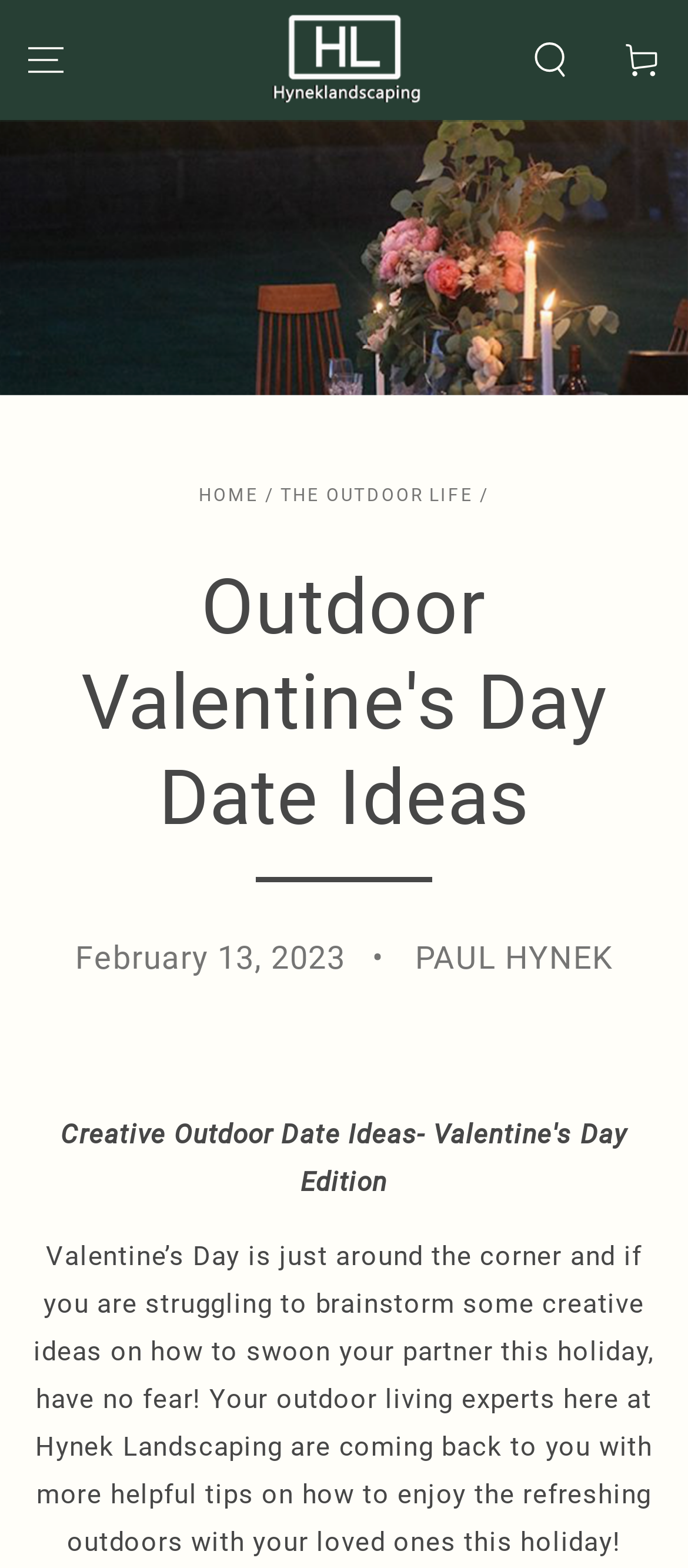Identify the bounding box coordinates for the UI element mentioned here: "parent_node: Cart". Provide the coordinates as four float values between 0 and 1, i.e., [left, top, right, bottom].

[0.38, 0.007, 0.62, 0.07]